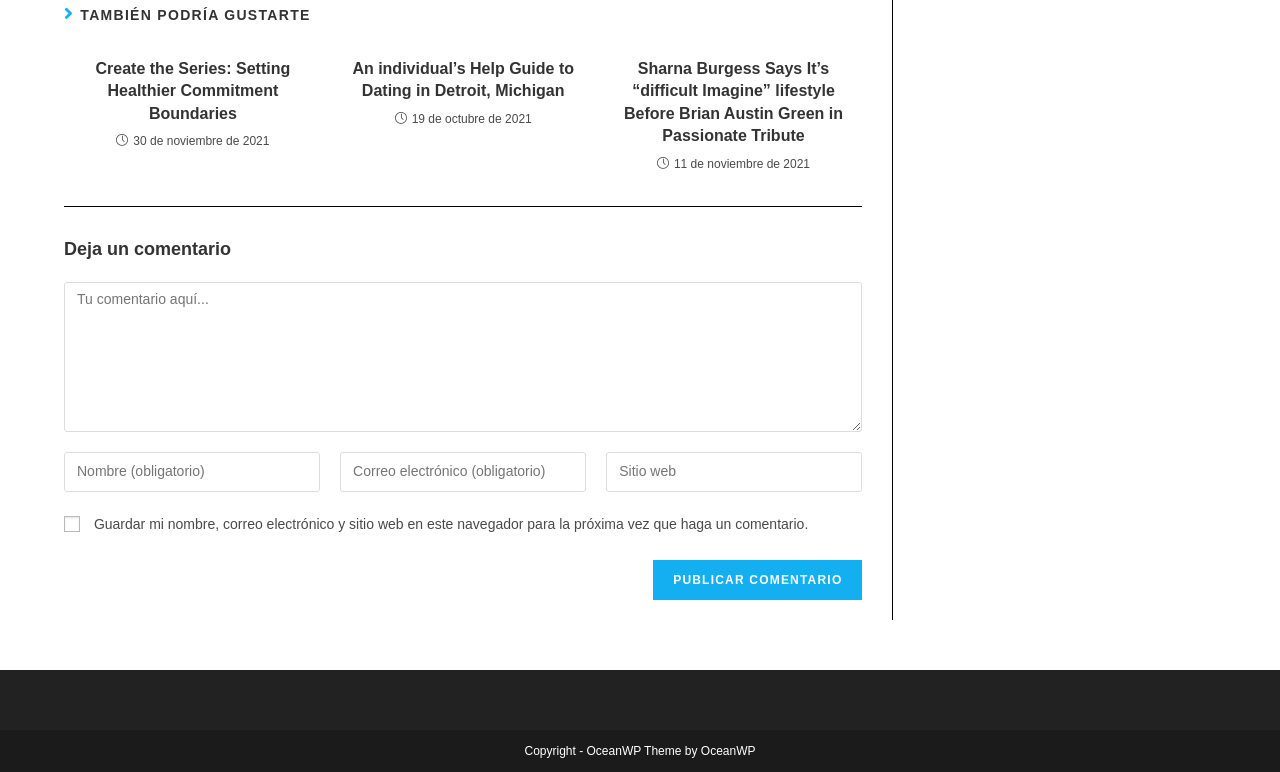What is the theme of the webpage? Examine the screenshot and reply using just one word or a brief phrase.

OceanWP